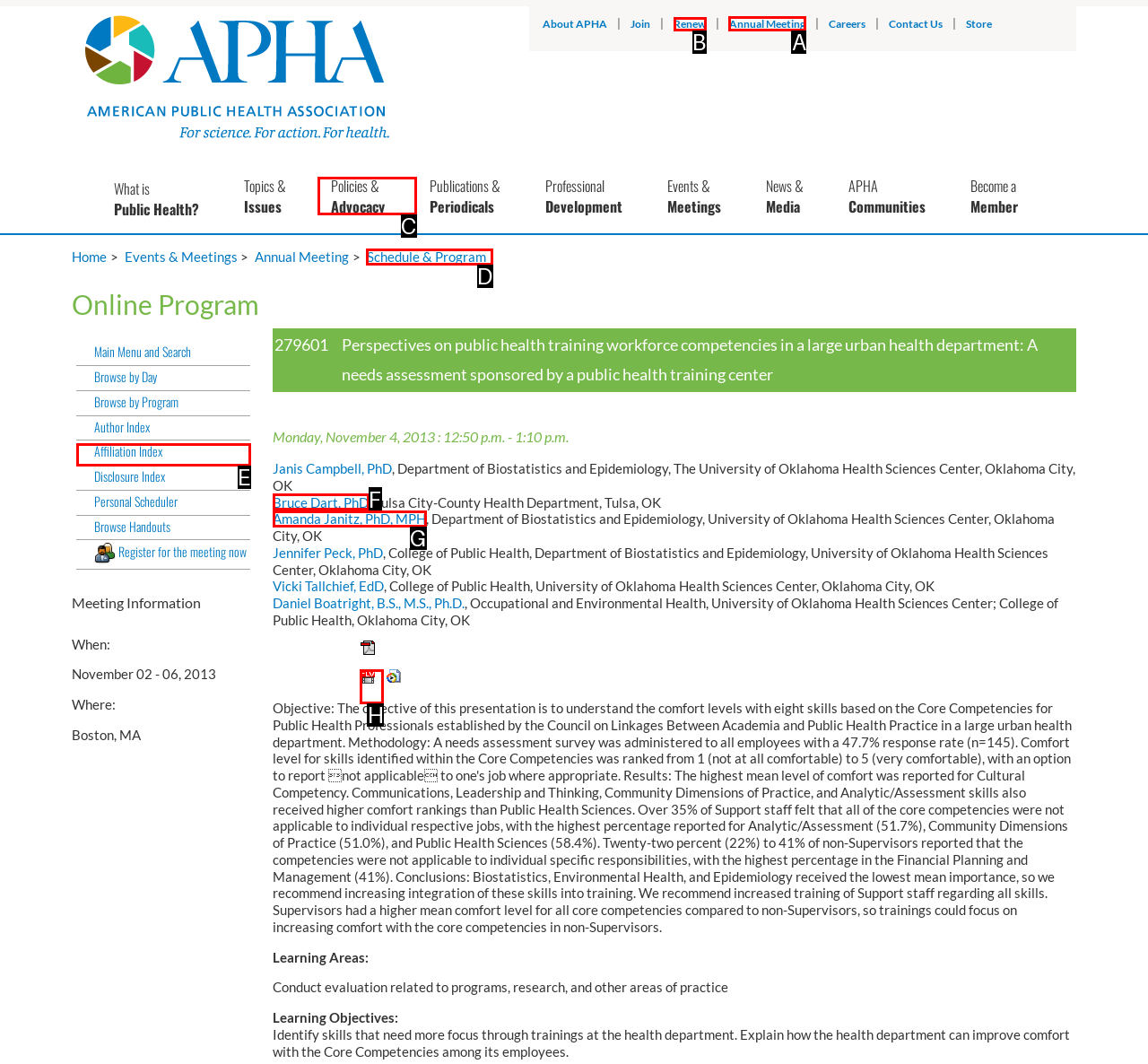Identify the correct lettered option to click in order to perform this task: View Annual Meeting information. Respond with the letter.

A